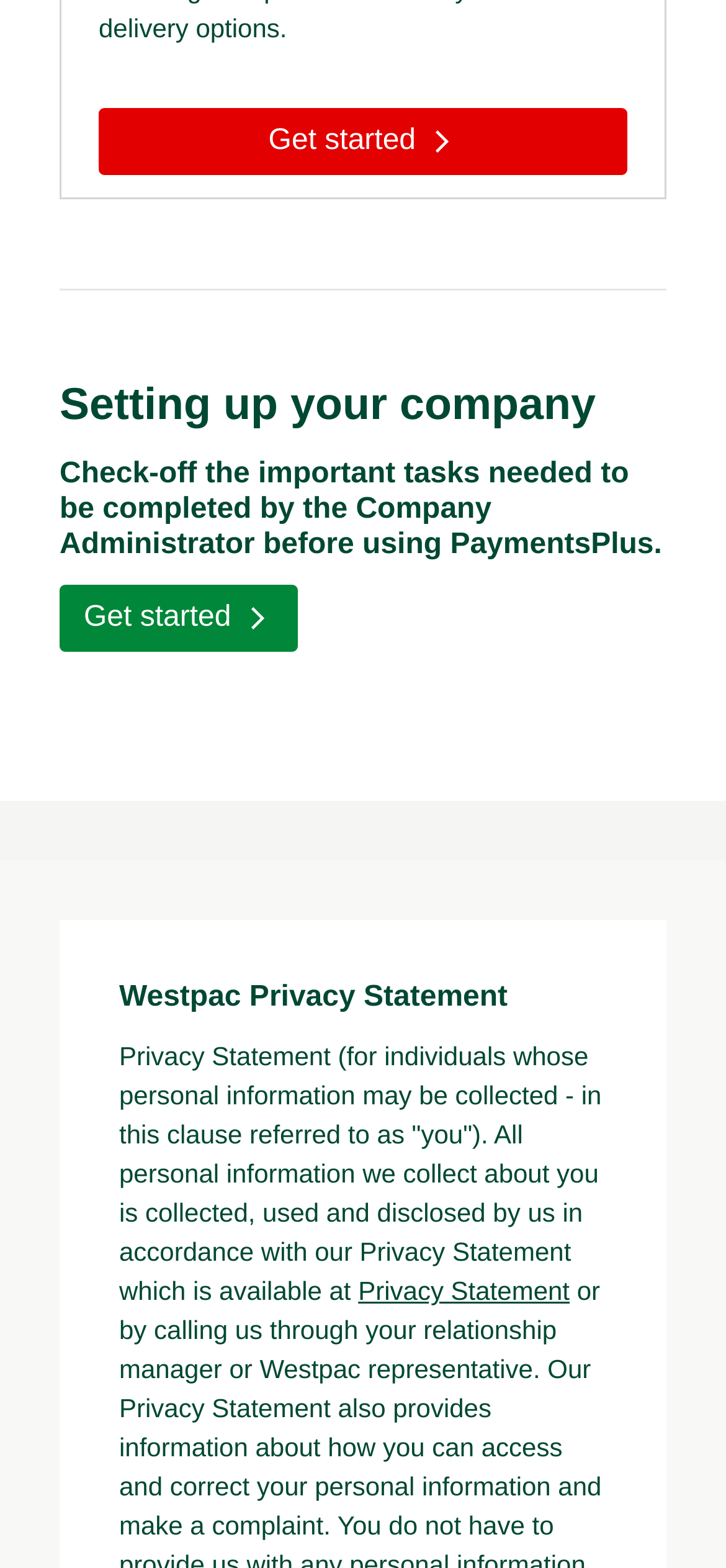What is the purpose of the 'Get started' link?
Based on the screenshot, respond with a single word or phrase.

To complete company setup tasks